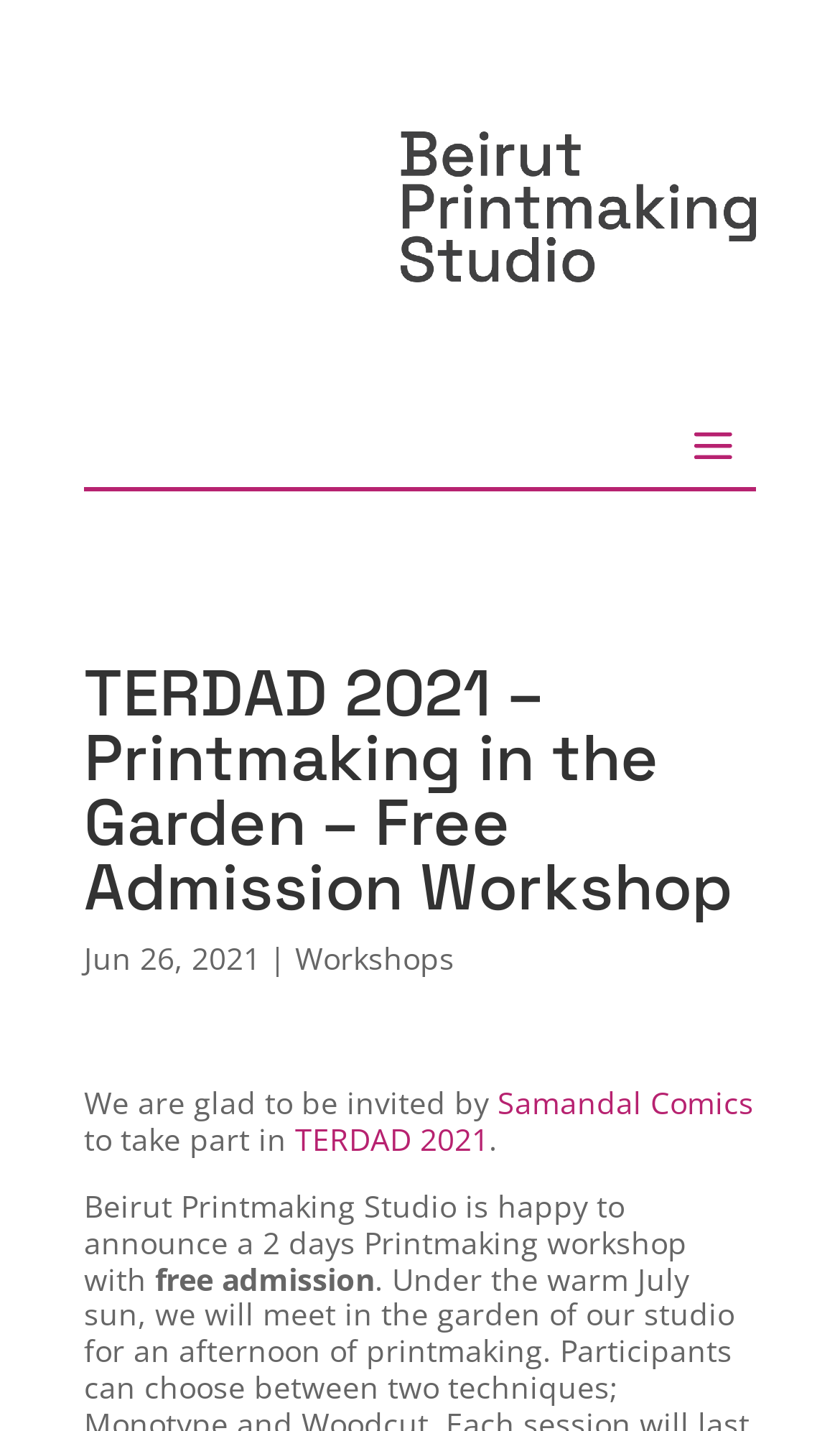What is the duration of the workshop?
Please answer the question with a single word or phrase, referencing the image.

2 days